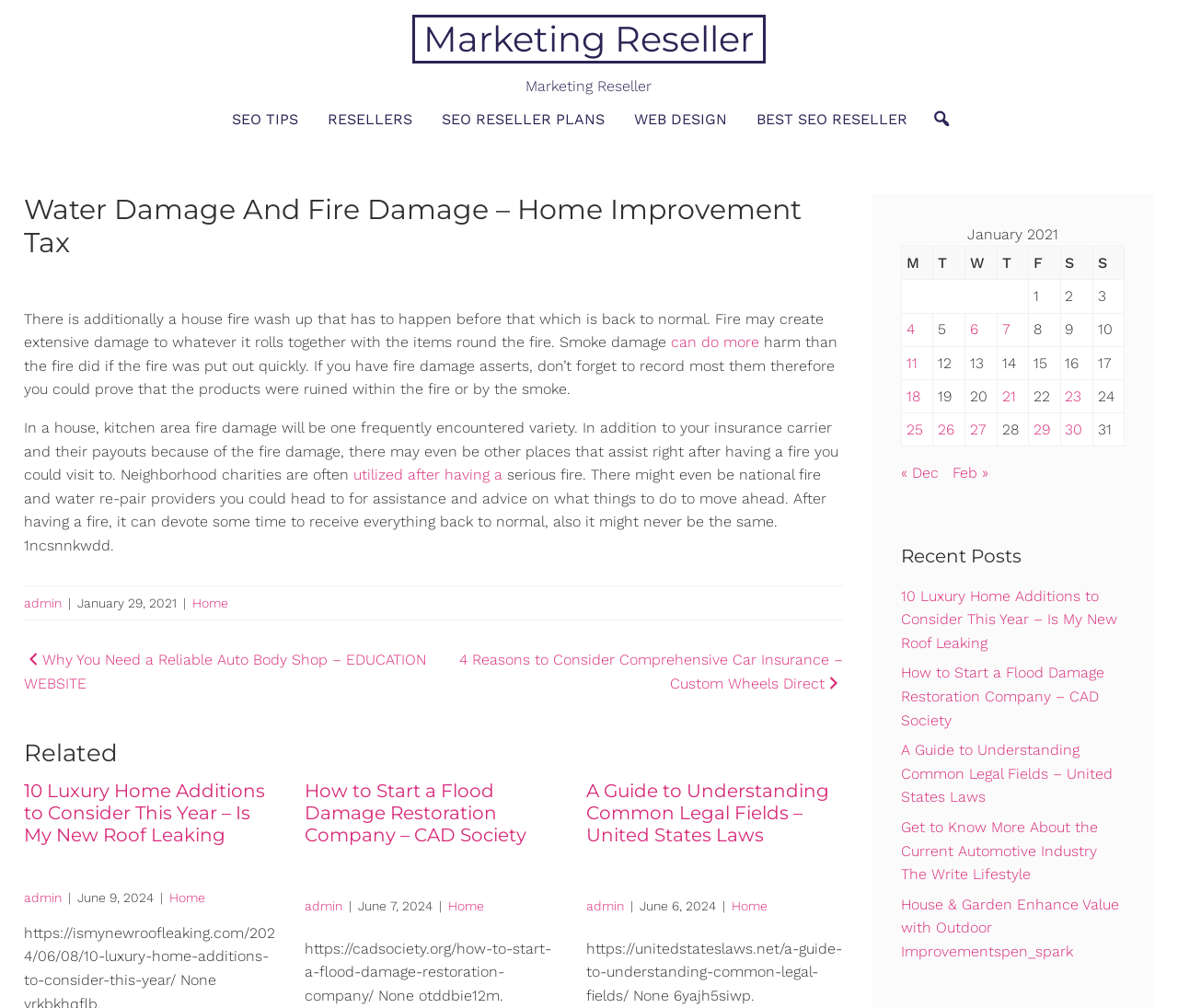Produce an extensive caption that describes everything on the webpage.

This webpage is about water damage and fire damage restoration, with a focus on home improvement and tax-related topics. At the top, there is a navigation menu with links to "SEO TIPS", "RESELLERS", "SEO RESELLER PLANS", "WEB DESIGN", and "BEST SEO RESELLER". 

Below the navigation menu, there is an article with a heading "Water Damage And Fire Damage – Home Improvement Tax". The article discusses the importance of addressing fire damage and smoke damage in a house, and how it can affect the items around the fire. It also mentions the role of insurance carriers and other organizations that can assist in the restoration process.

To the right of the article, there is a section with a button and a list of links to related posts, including "Why You Need a Reliable Auto Body Shop – EDUCATION WEBSITE" and "4 Reasons to Consider Comprehensive Car Insurance – Custom Wheels Direct".

At the bottom of the page, there is a footer section with links to "admin", a timestamp "January 29, 2021", and a link to "Home". There is also a section with a heading "Related" that lists three related articles, each with a link to the full article and a timestamp.

On the right side of the page, there is a complementary section with a table showing a calendar for January 2021, with links to posts published on specific dates.